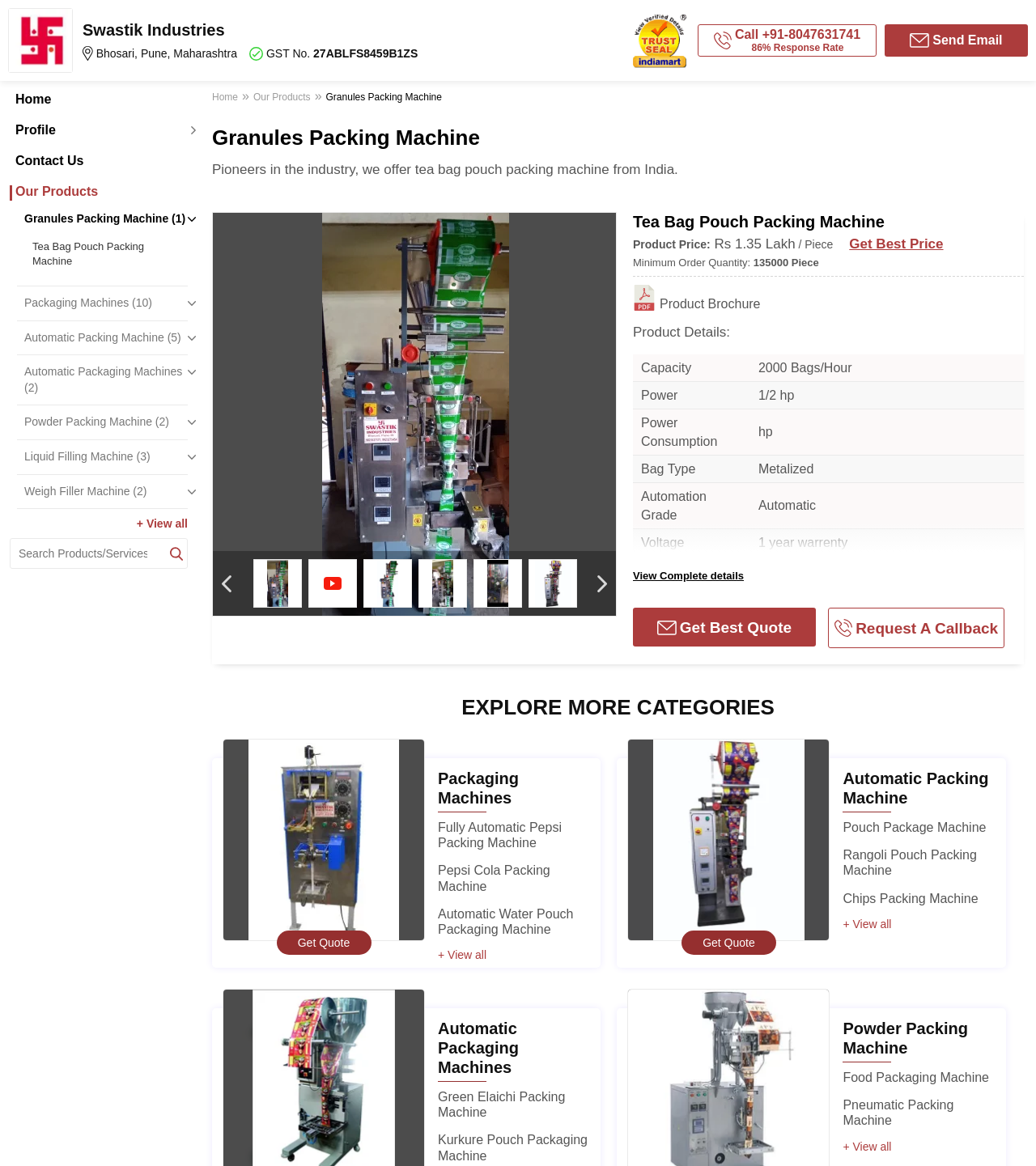Specify the bounding box coordinates of the region I need to click to perform the following instruction: "Get the best price for the Tea Bag Pouch Packing Machine". The coordinates must be four float numbers in the range of 0 to 1, i.e., [left, top, right, bottom].

[0.82, 0.202, 0.911, 0.216]